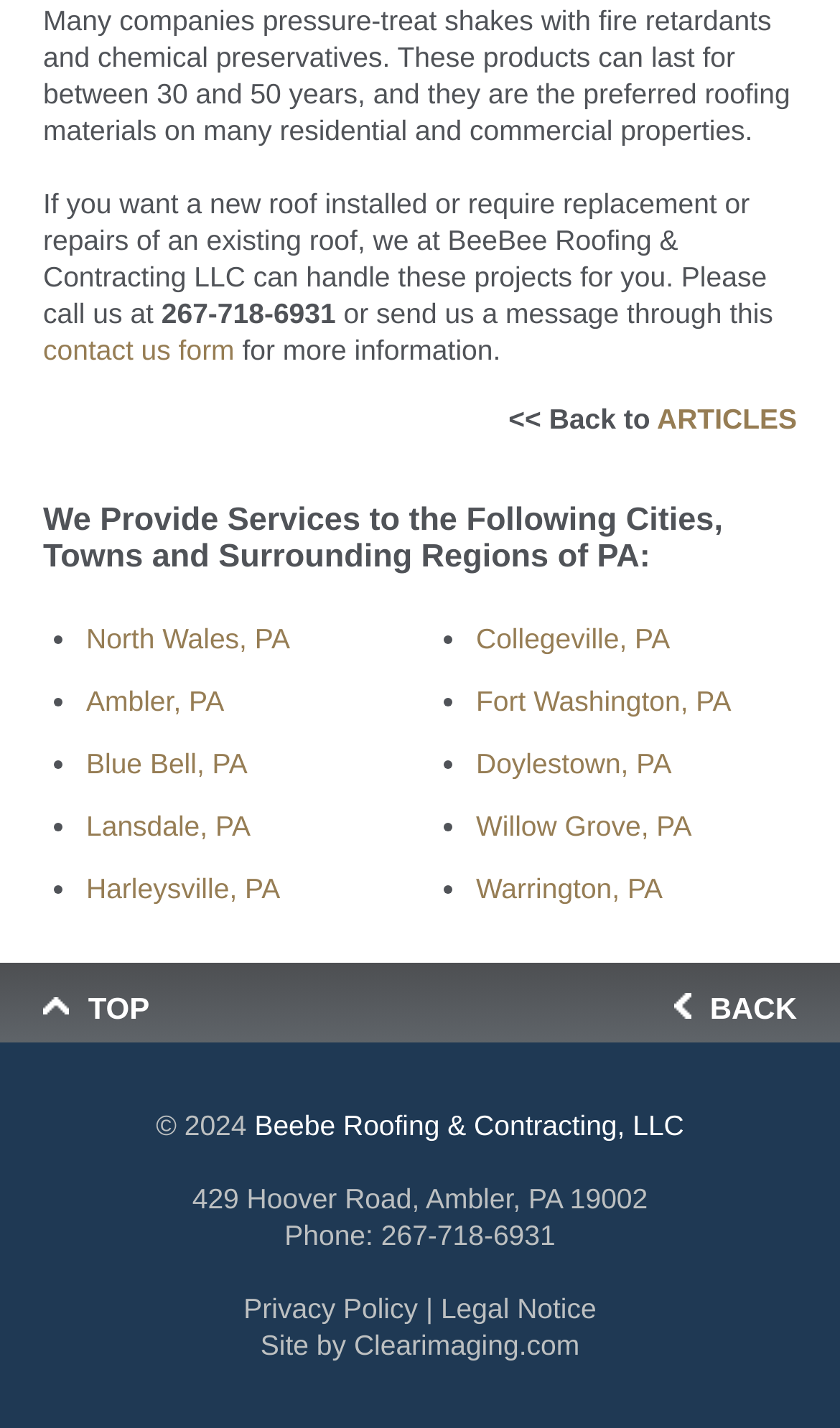What is the copyright year of the website? Look at the image and give a one-word or short phrase answer.

2024